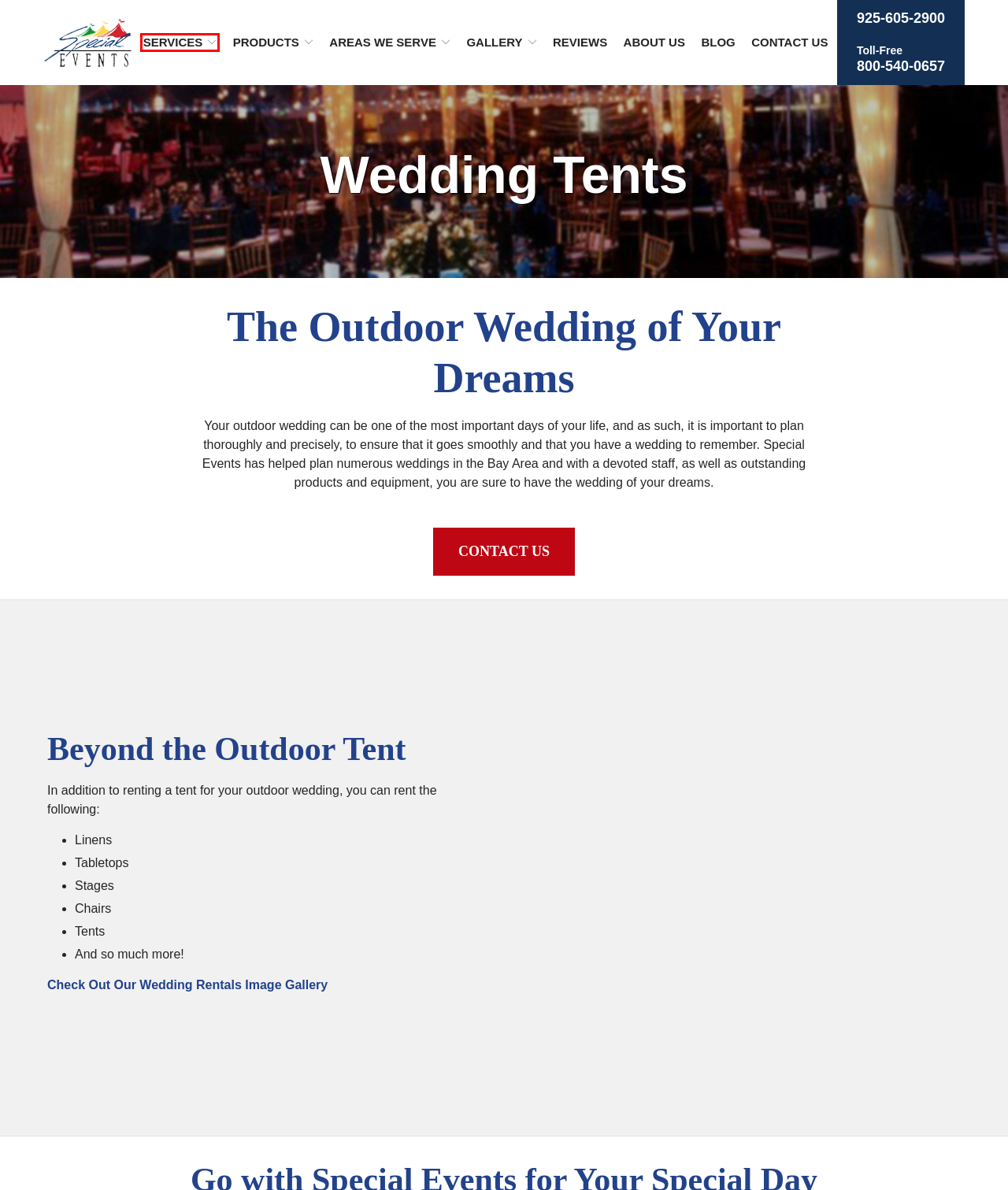Examine the screenshot of the webpage, which has a red bounding box around a UI element. Select the webpage description that best fits the new webpage after the element inside the red bounding box is clicked. Here are the choices:
A. Reviewing top party tent rentals for your celebrations
B. Expert Tent Rental Services in San Francisco | Special Events
C. Special Events Rents | Tents, equipment rentals in Northern California
D. Large Tent Rental and Equipment Rentals | Special Events Rents
E. Blog | Special Events Rents | Large Party Tent Rentals
F. Superior Event Tent Rentals in Bay Area | Special Events Rents
G. Special Events Rents | Contact us | 925-605-2900
H. Party Tent Event Rental Services in San Francisco

H